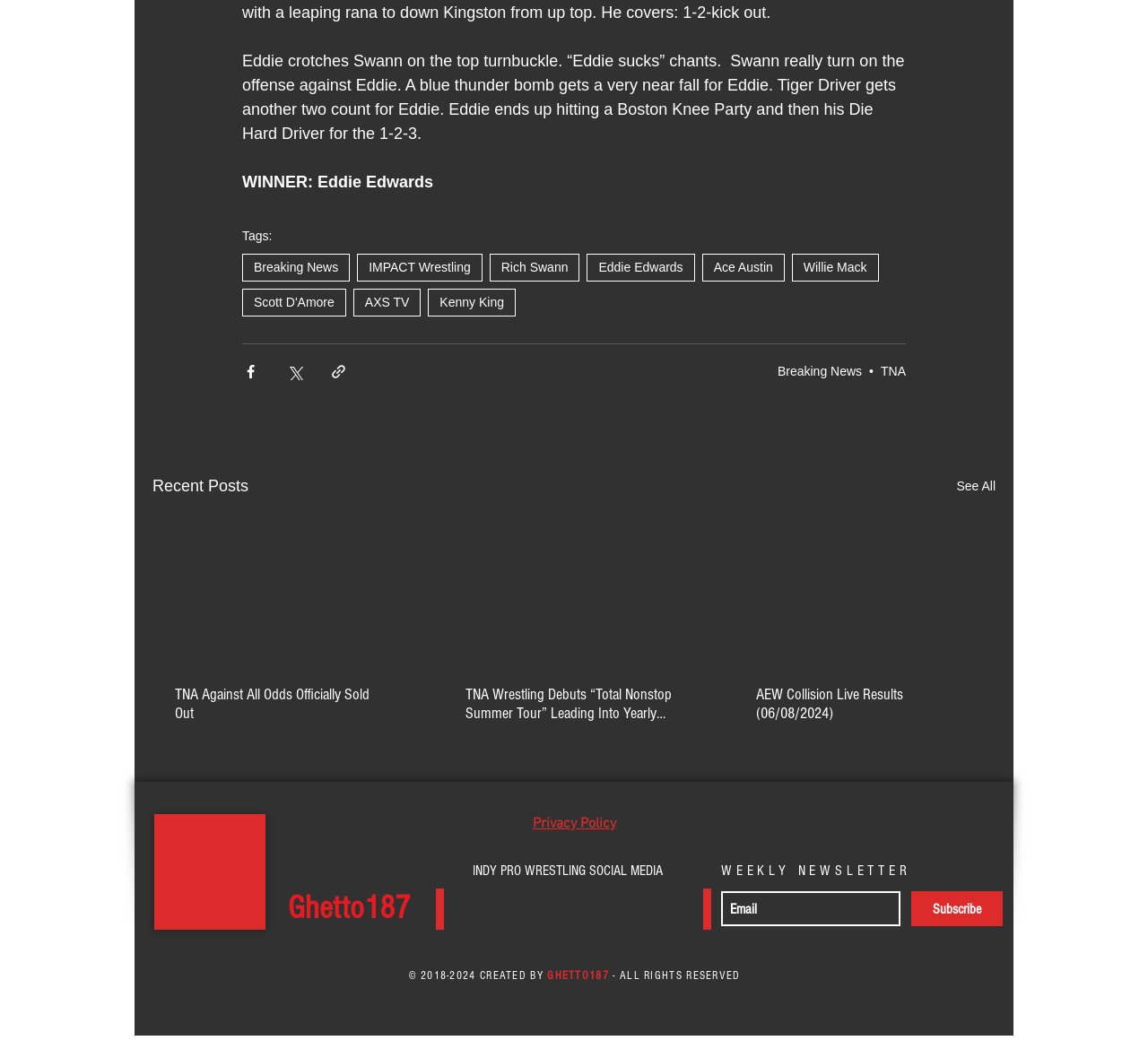Find the bounding box coordinates for the UI element whose description is: "TNA". The coordinates should be four float numbers between 0 and 1, in the format [left, top, right, bottom].

[0.767, 0.347, 0.789, 0.36]